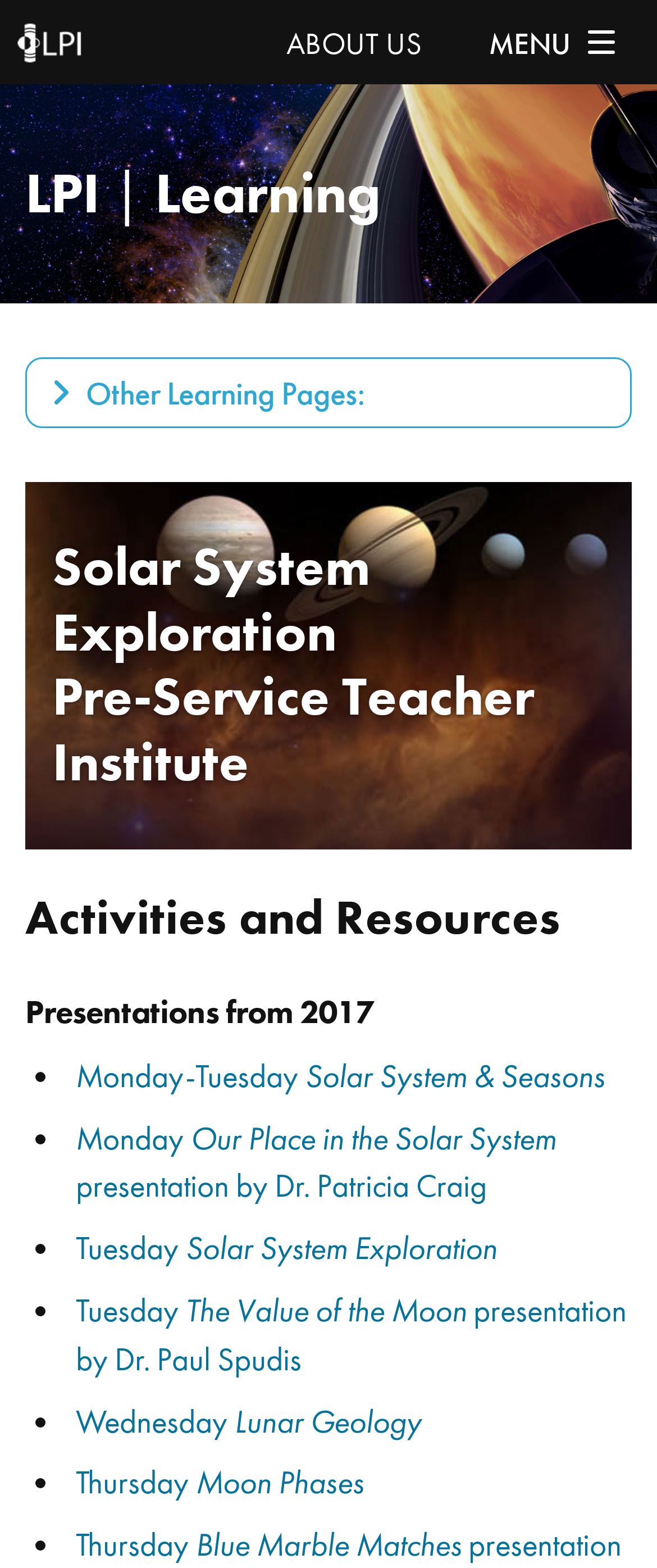Could you locate the bounding box coordinates for the section that should be clicked to accomplish this task: "Open the MENU".

[0.692, 0.005, 0.987, 0.051]